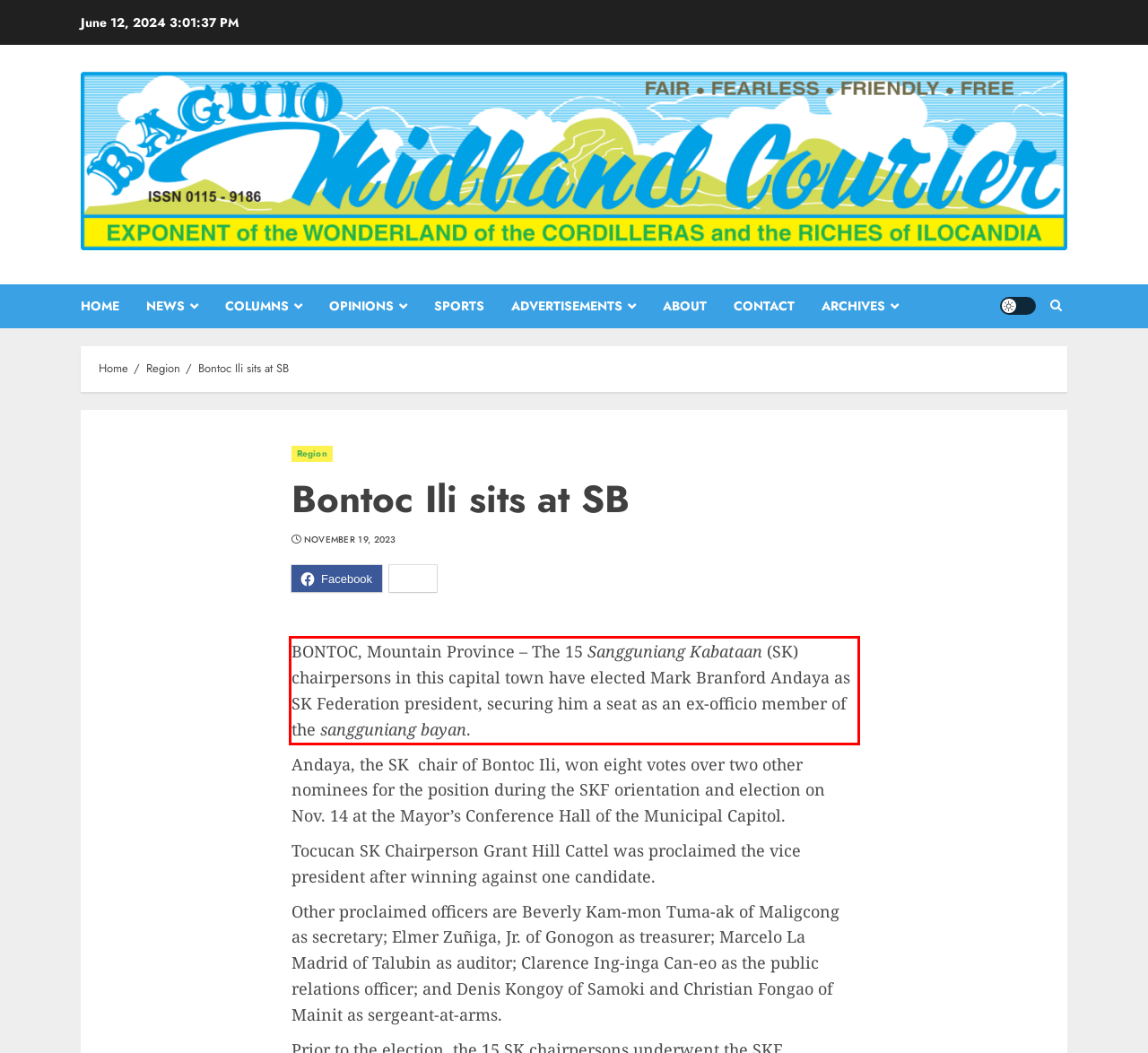Given a webpage screenshot, locate the red bounding box and extract the text content found inside it.

BONTOC, Mountain Province – The 15 Sangguniang Kabataan (SK) chairpersons in this capital town have elected Mark Branford Andaya as SK Federation president, securing him a seat as an ex-officio member of the sangguniang bayan.